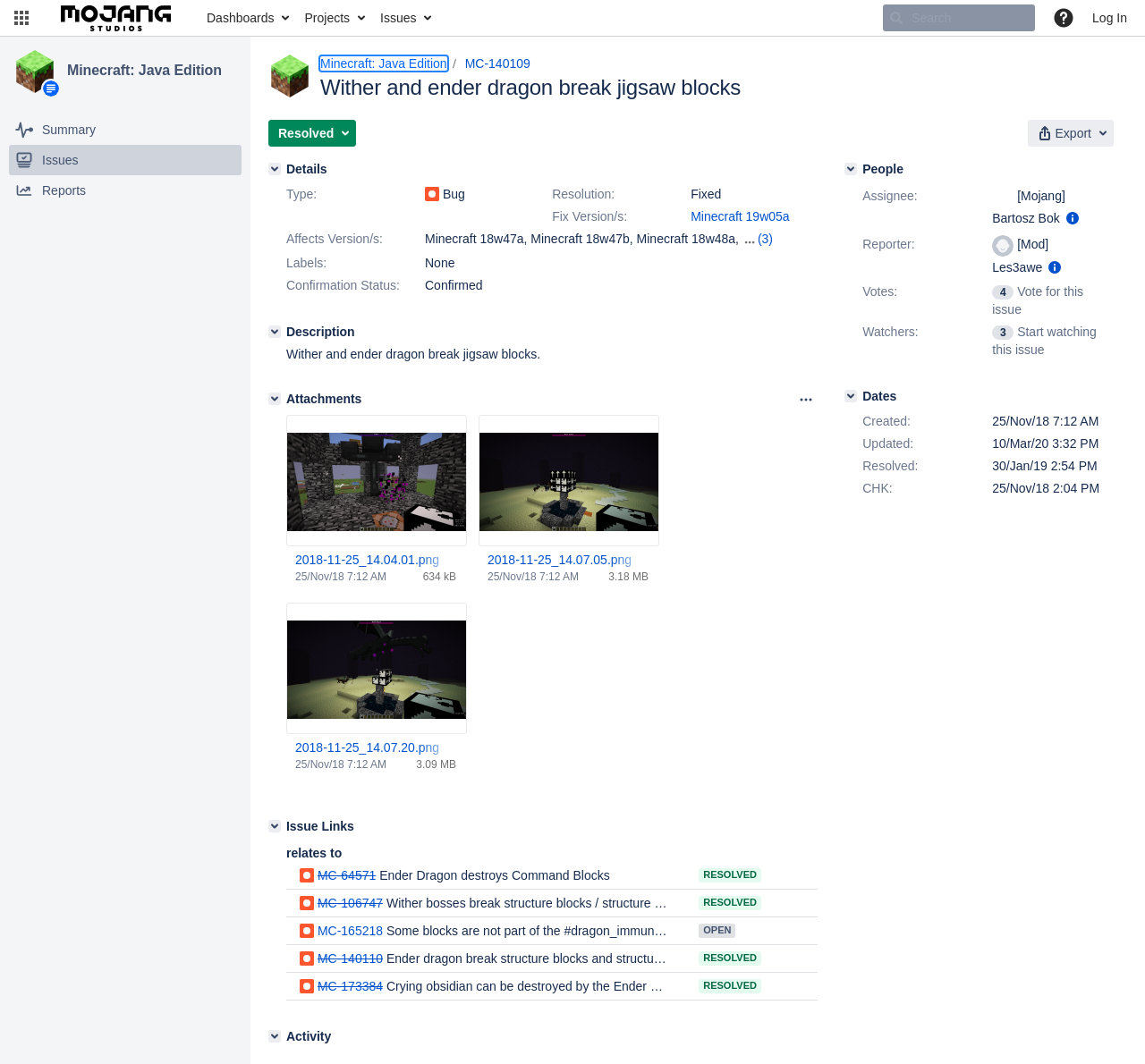Based on the provided description, "Log In", find the bounding box of the corresponding UI element in the screenshot.

[0.946, 0.0, 0.992, 0.034]